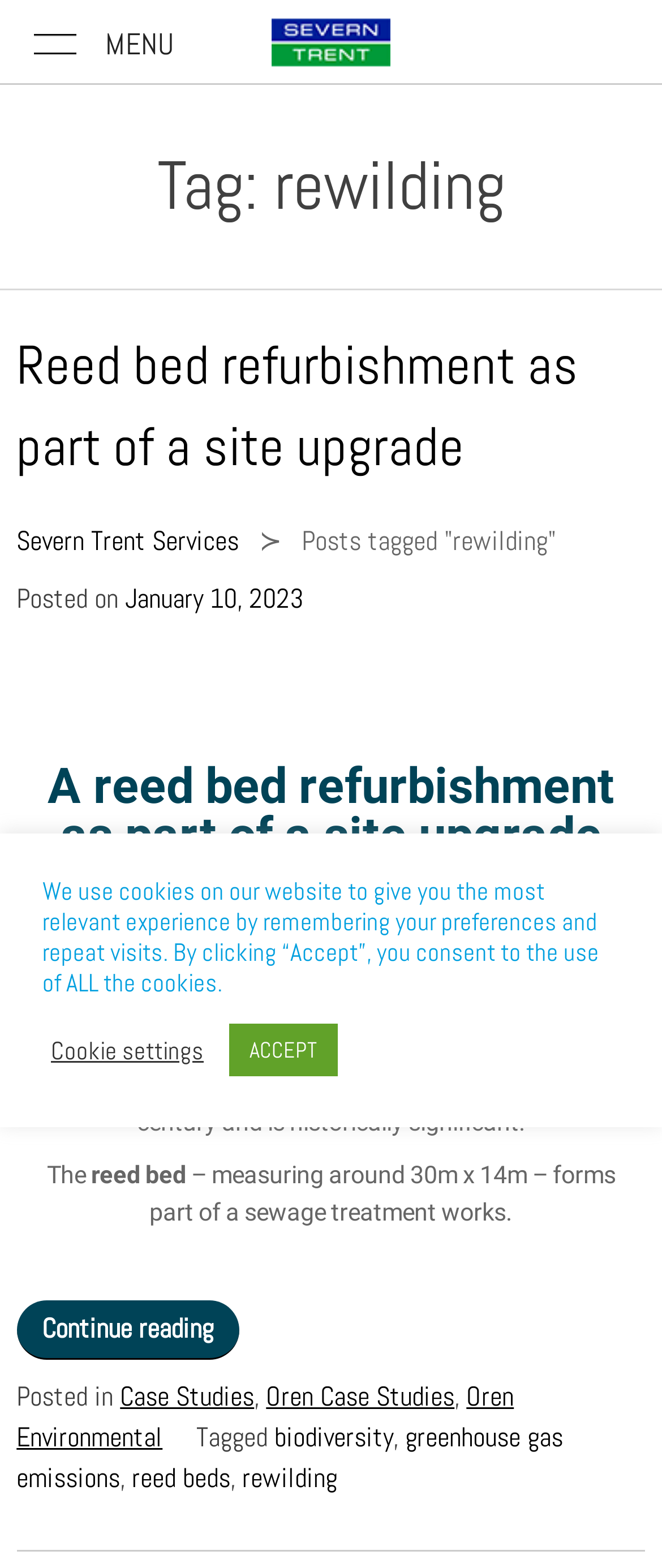Identify the bounding box coordinates of the region that should be clicked to execute the following instruction: "View the post tagged with biodiversity".

[0.415, 0.905, 0.594, 0.927]